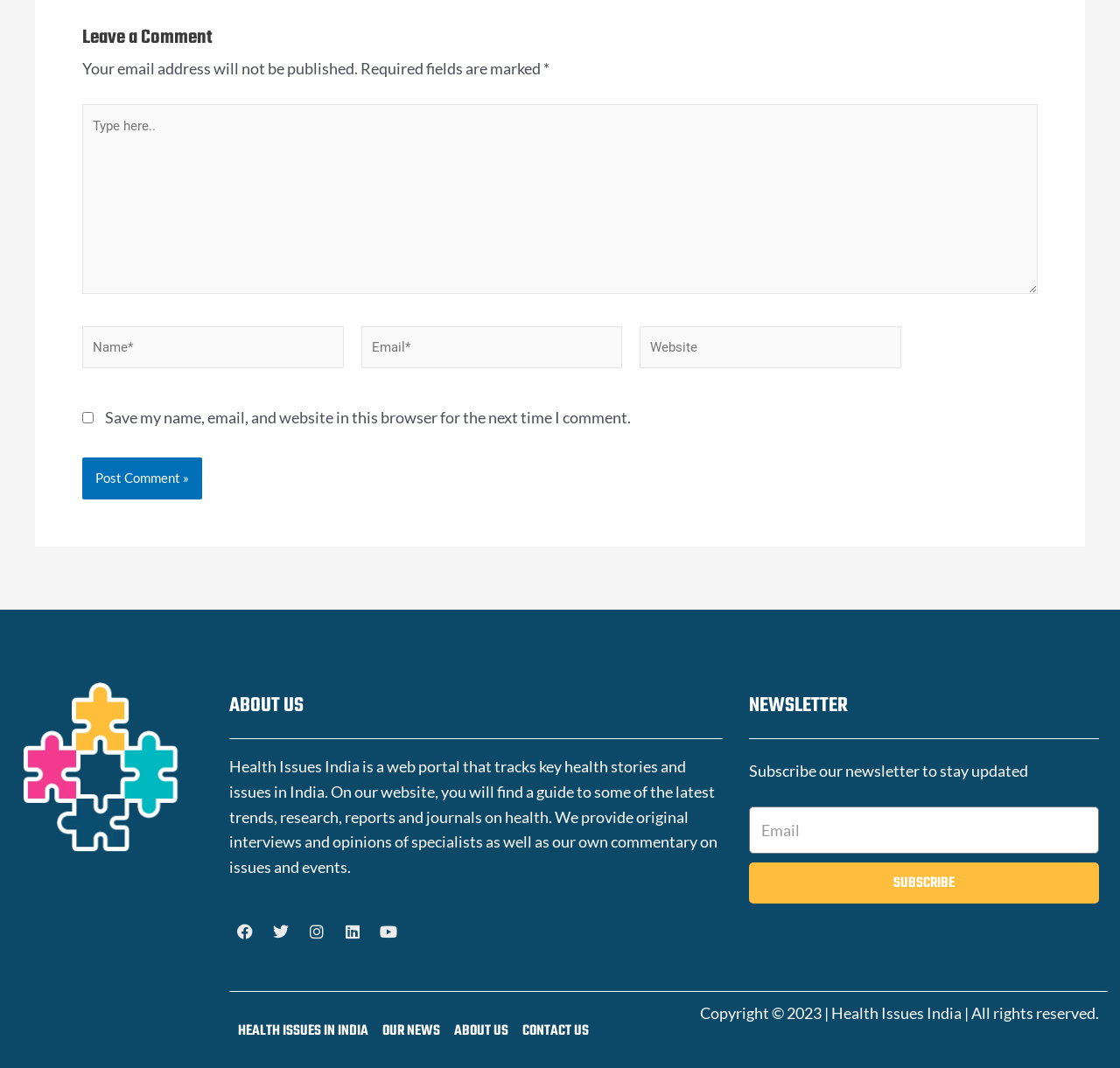Determine the bounding box coordinates of the region to click in order to accomplish the following instruction: "Check the 'RECENT POSTS'". Provide the coordinates as four float numbers between 0 and 1, specifically [left, top, right, bottom].

None